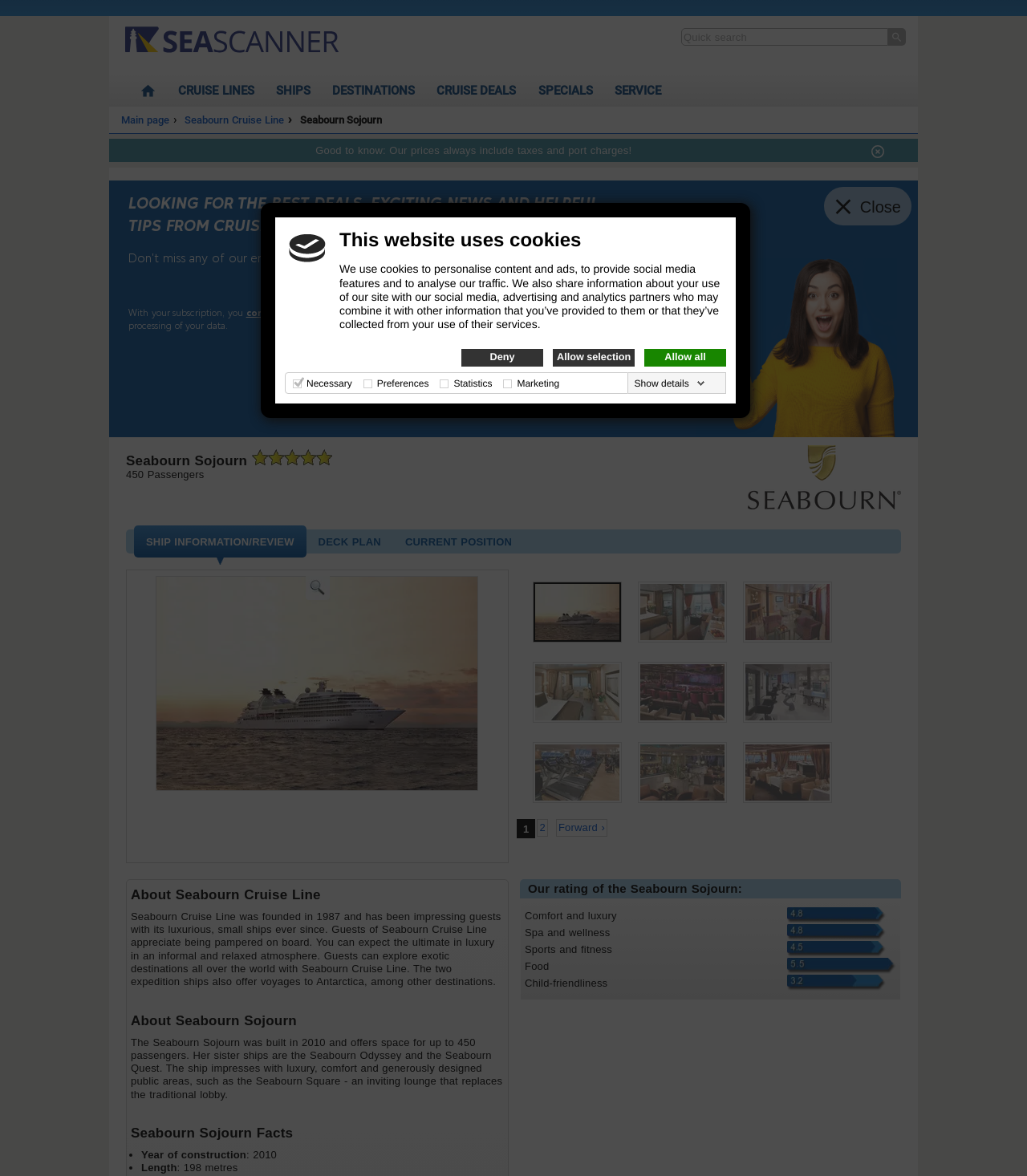Locate the bounding box coordinates of the segment that needs to be clicked to meet this instruction: "Search for a cruise".

[0.663, 0.024, 0.865, 0.039]